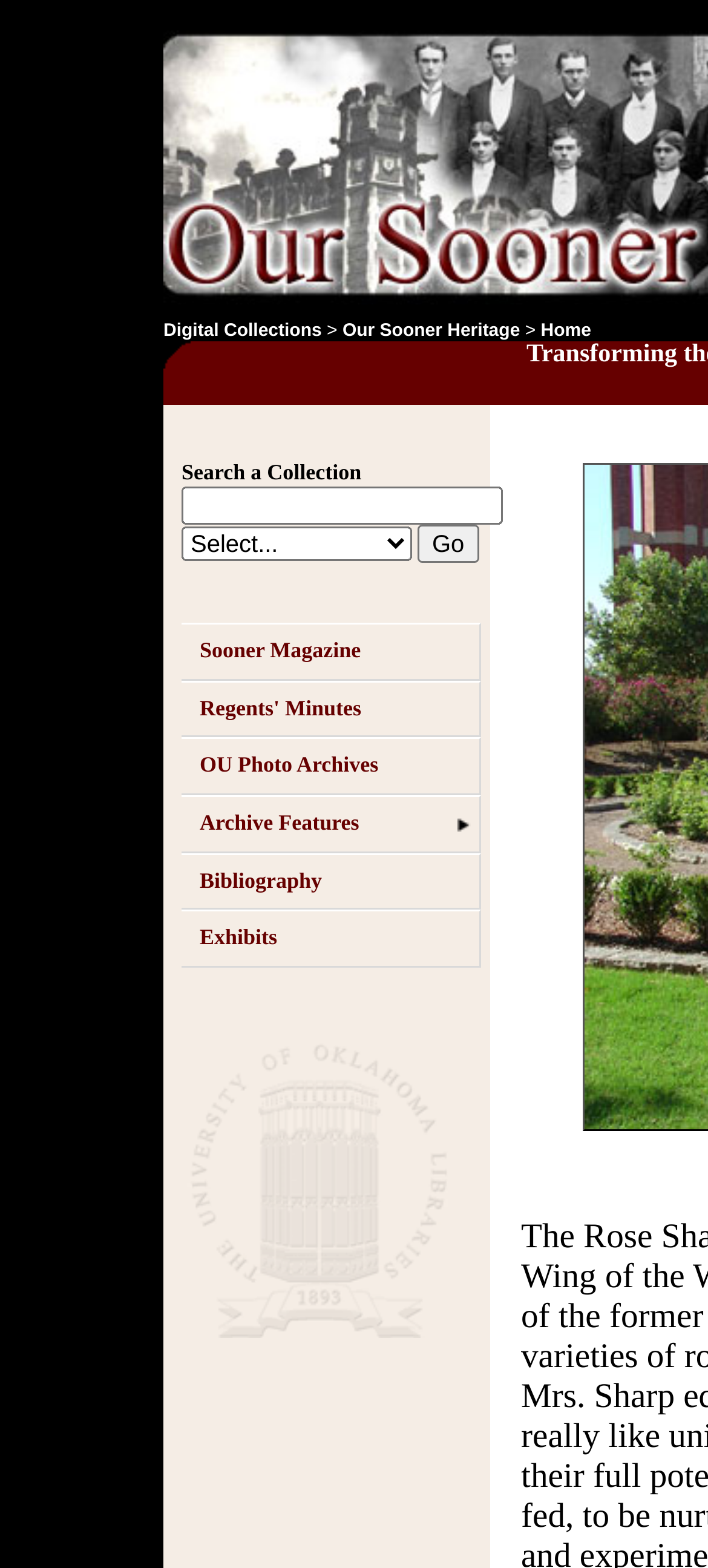Please find the bounding box coordinates of the element that you should click to achieve the following instruction: "Select an option from the dropdown". The coordinates should be presented as four float numbers between 0 and 1: [left, top, right, bottom].

[0.256, 0.336, 0.582, 0.358]